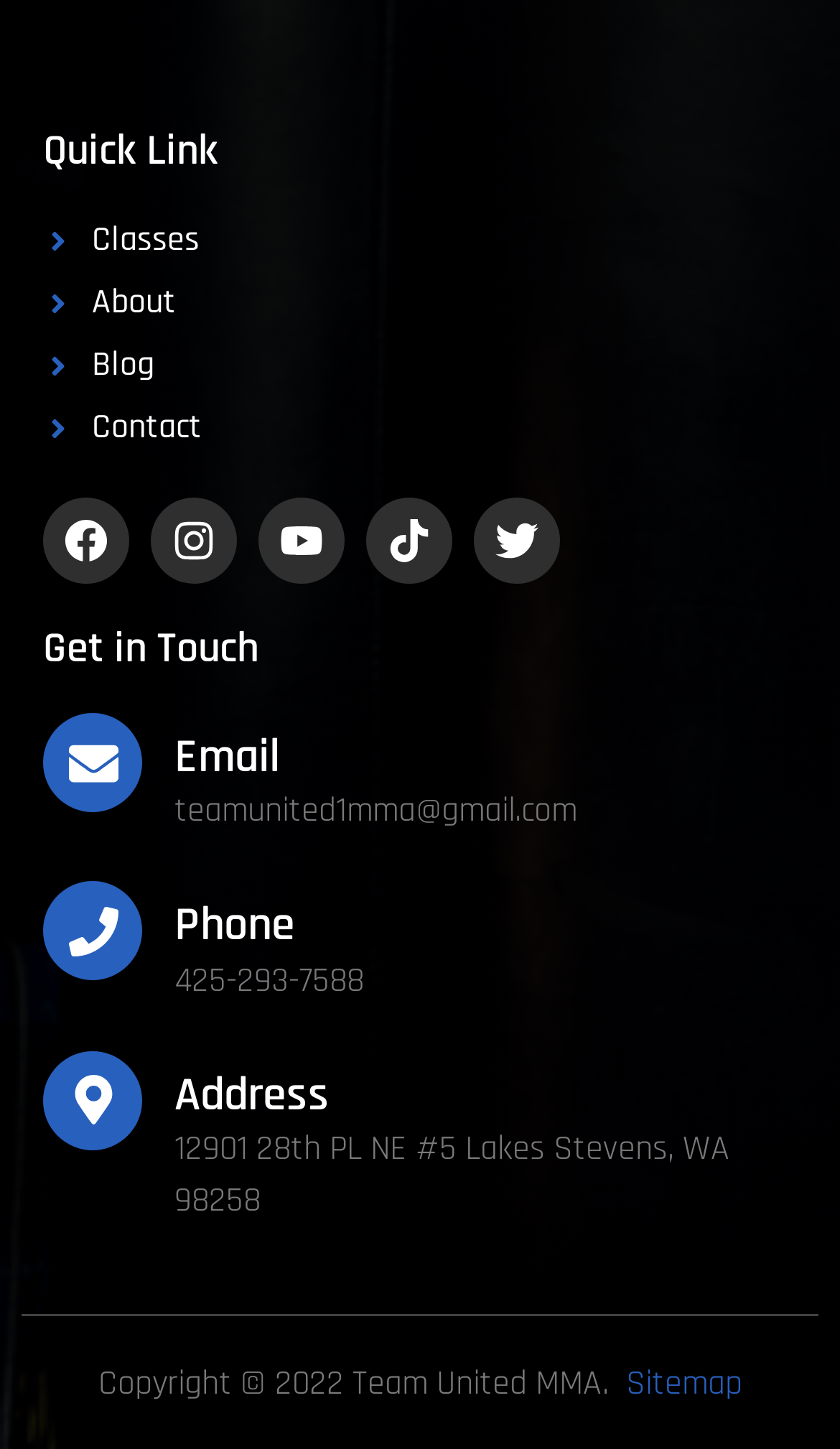By analyzing the image, answer the following question with a detailed response: What is the address?

I found the address by looking at the text under the 'Address' heading, which is '12901 28th PL NE #5 Lakes Stevens, WA 98258'.